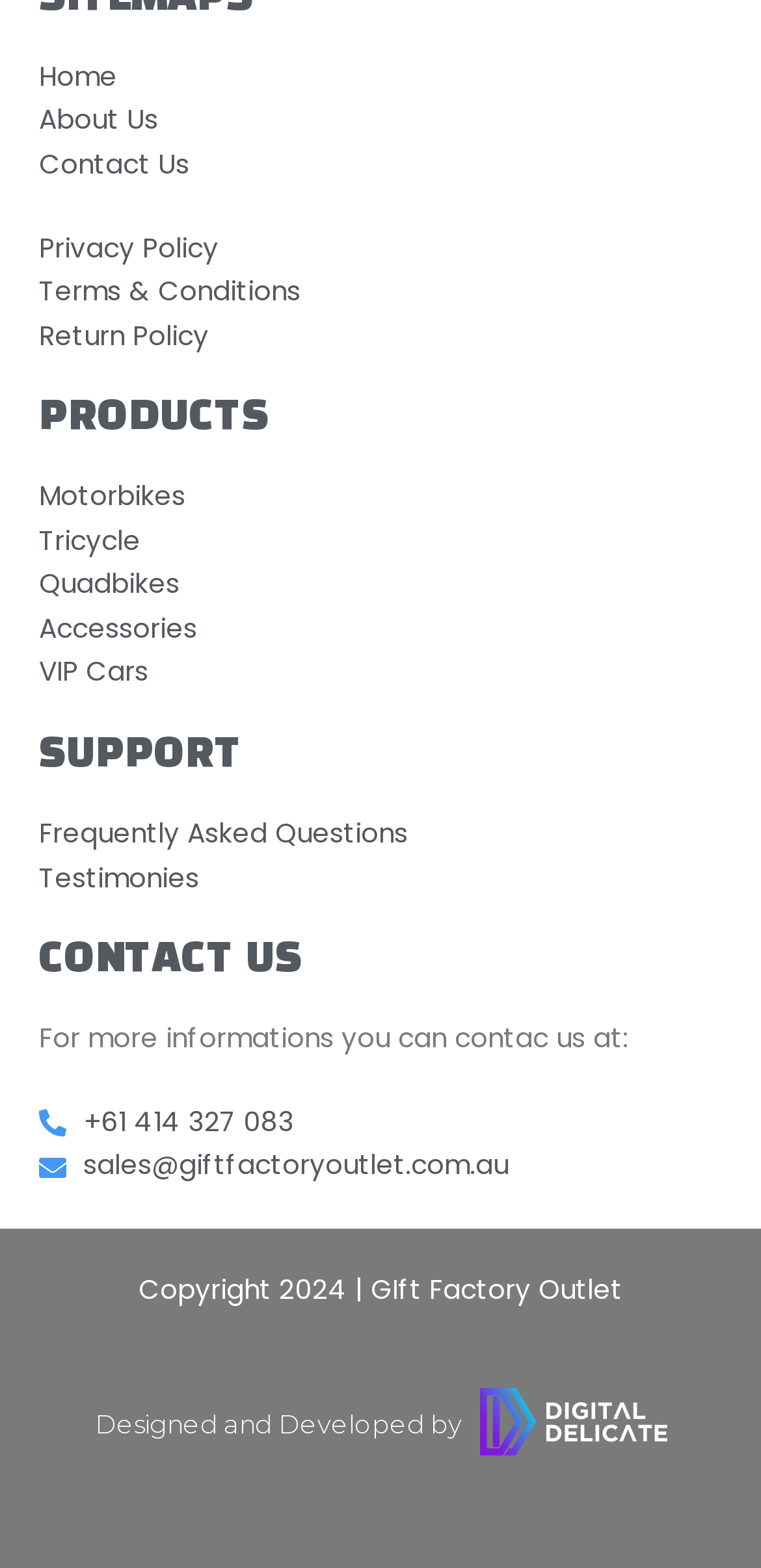What type of vehicles are listed under PRODUCTS?
Answer the question with a single word or phrase derived from the image.

Motorbikes, Tricycle, etc.